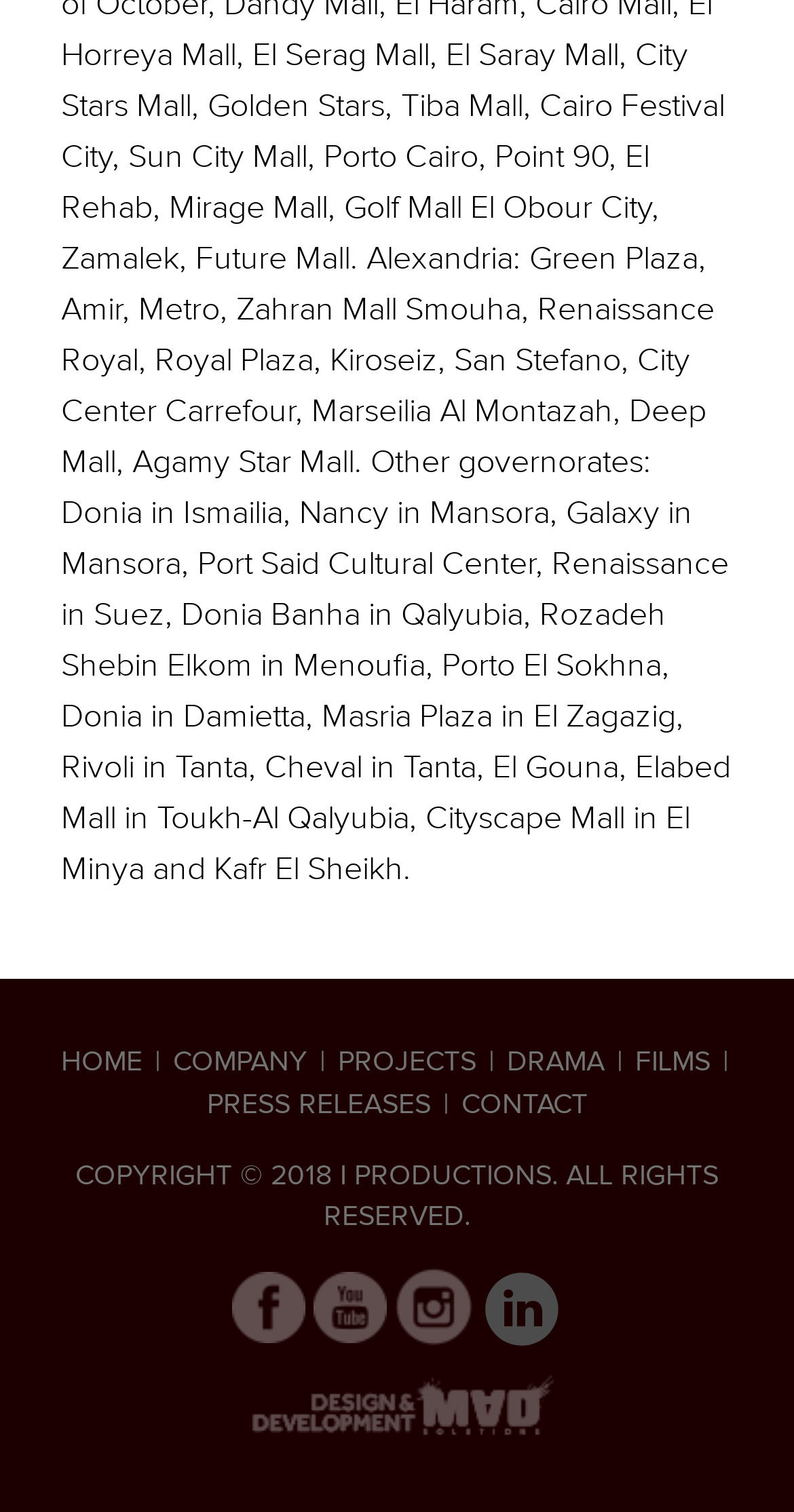Provide the bounding box coordinates of the HTML element this sentence describes: "Company". The bounding box coordinates consist of four float numbers between 0 and 1, i.e., [left, top, right, bottom].

[0.218, 0.692, 0.387, 0.712]